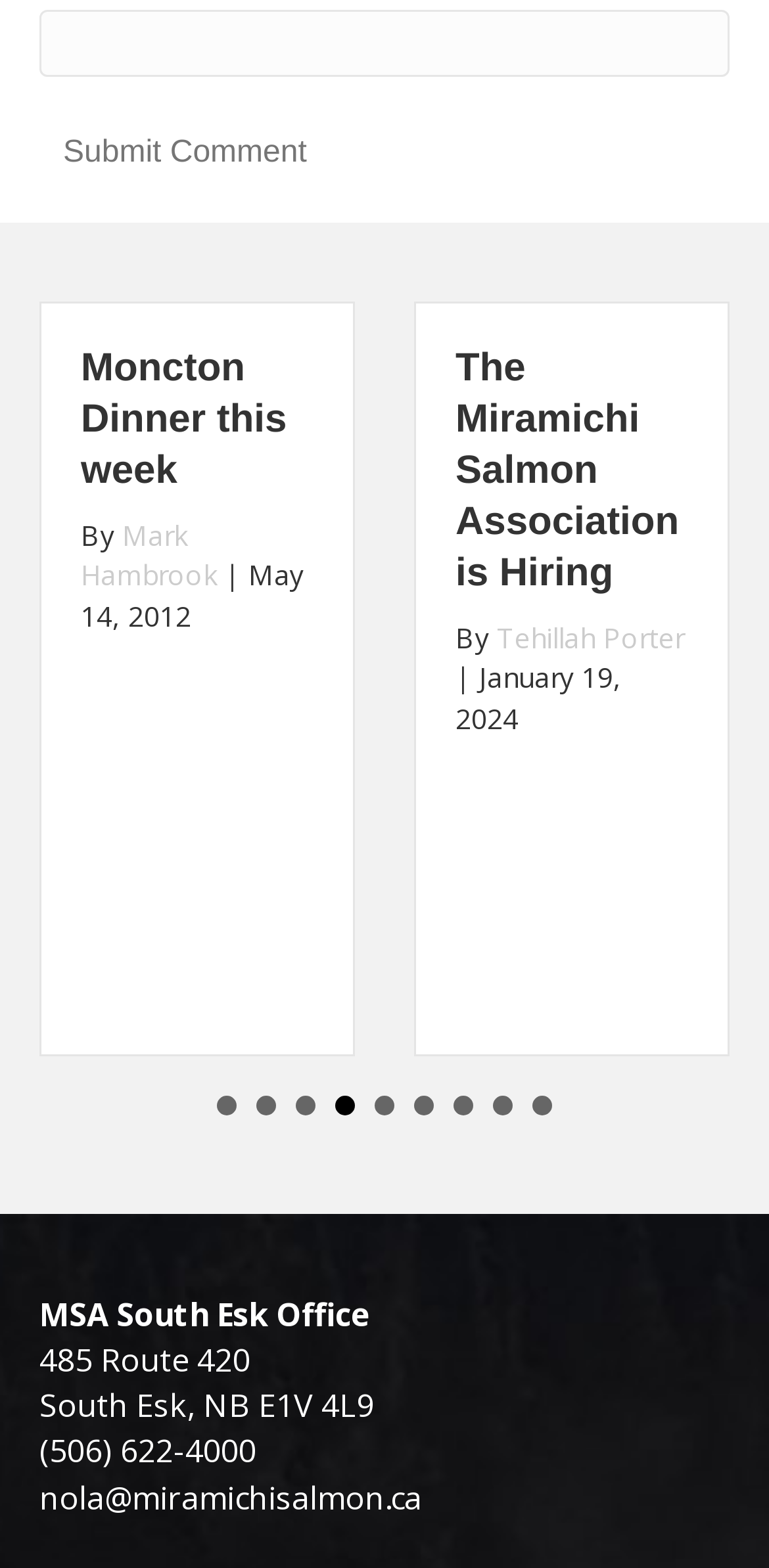Can you find the bounding box coordinates for the element to click on to achieve the instruction: "Submit a comment"?

[0.051, 0.078, 0.43, 0.117]